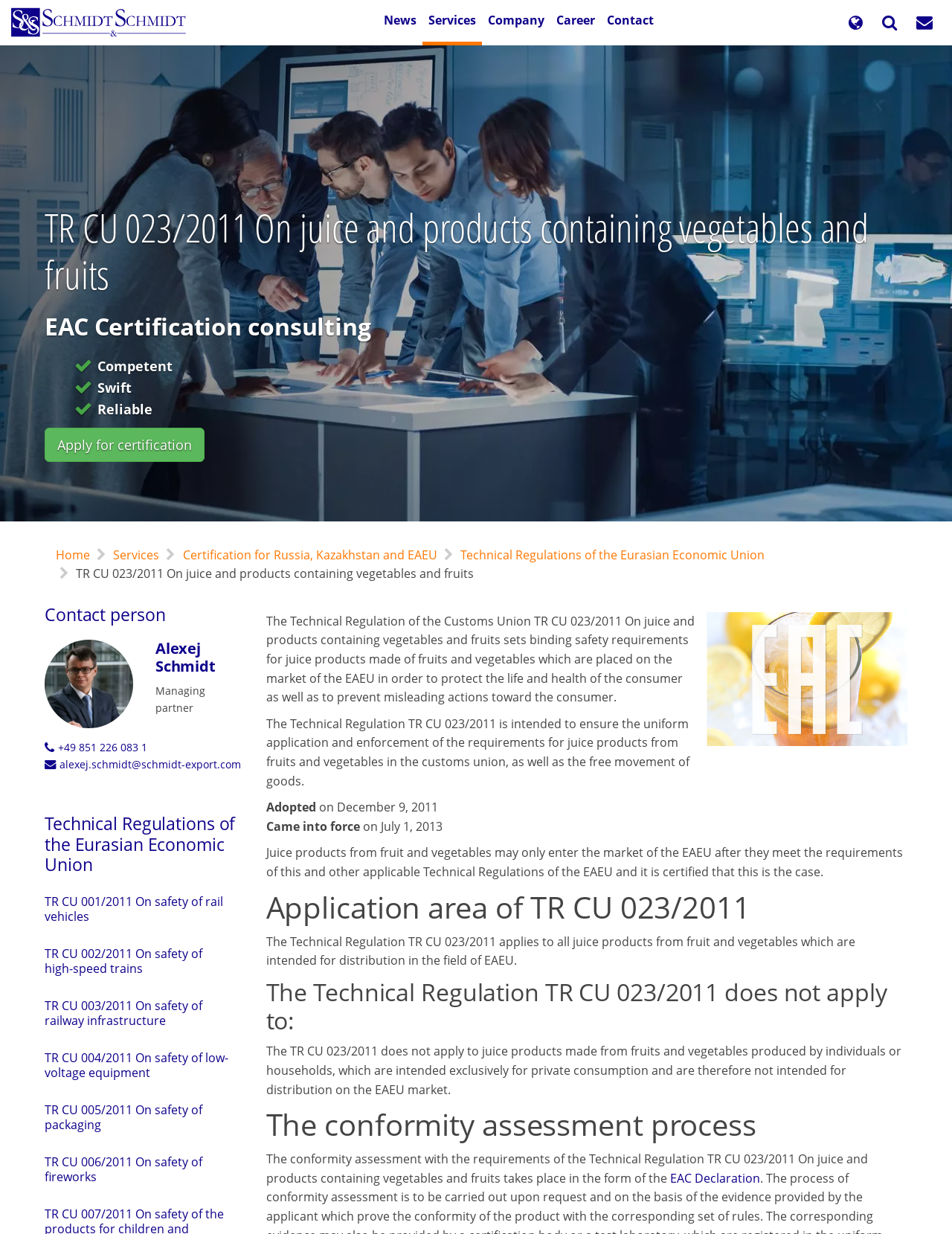Show the bounding box coordinates for the element that needs to be clicked to execute the following instruction: "Contact the person Alexej Schmidt". Provide the coordinates in the form of four float numbers between 0 and 1, i.e., [left, top, right, bottom].

[0.047, 0.519, 0.14, 0.626]